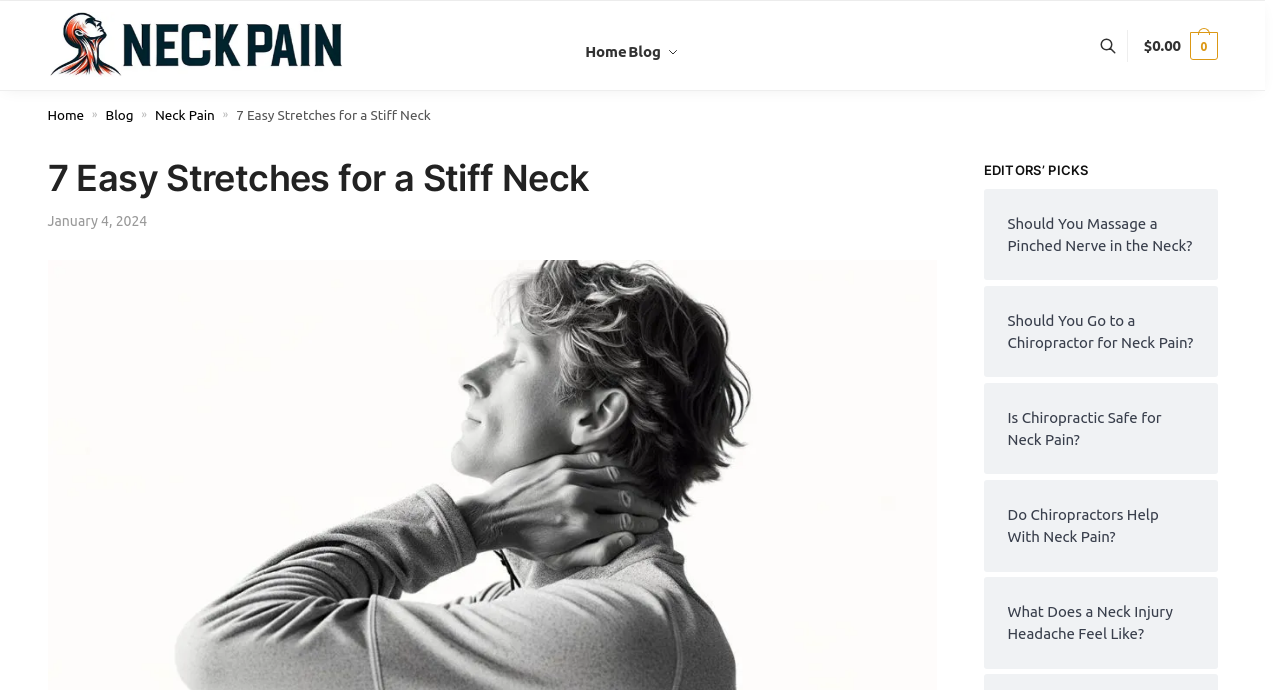Is there a search function on this webpage?
Refer to the screenshot and respond with a concise word or phrase.

Yes